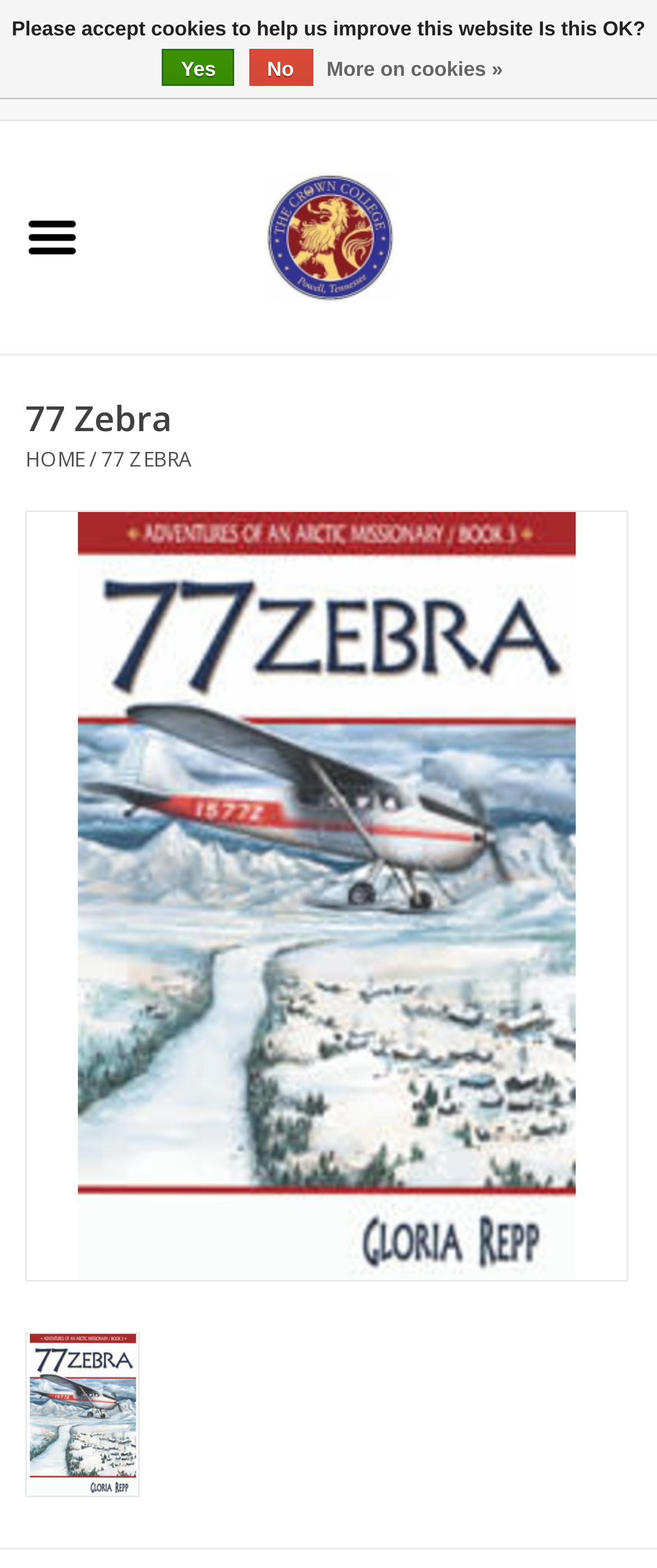Explain in detail what you observe on this webpage.

This webpage is about the book "77 Zebra" by Gloria Repp, which concludes the Christian fiction story of missionaries Steve and Liz Bailey. 

At the top right corner, there is a link showing the number of items in the shopping cart and the total cost. Below it, there is a layout table that spans the entire width of the page. On the left side of the table, there is a menu icon, and next to it, a link to "Crown Bookshop" with a corresponding image. 

On the same row, there is a search box with a "Search" label. Below the search box, there are several links to different categories, including "Home", "Textbooks", "Bibles and Accessories", "Books", "Cards/Stationery", "Crown Merchandise", "Gifts", and "Media". These links are aligned to the left side of the page.

The main content of the page starts with a heading "77 Zebra" at the top left corner. Below the heading, there are two links, "HOME" and "77 ZEBRA", separated by a slash. 

The majority of the page is occupied by a large image of the book "77 Zebra", which is centered horizontally. Above the image, there is a link to "77 Zebra" that spans about a quarter of the page width. Below the image, there is another link to "77 Zebra" with a smaller image of the book.

At the very bottom of the page, there is a notification about cookies, asking users to accept them to help improve the website. There are three links: "Yes", "No", and "More on cookies »".